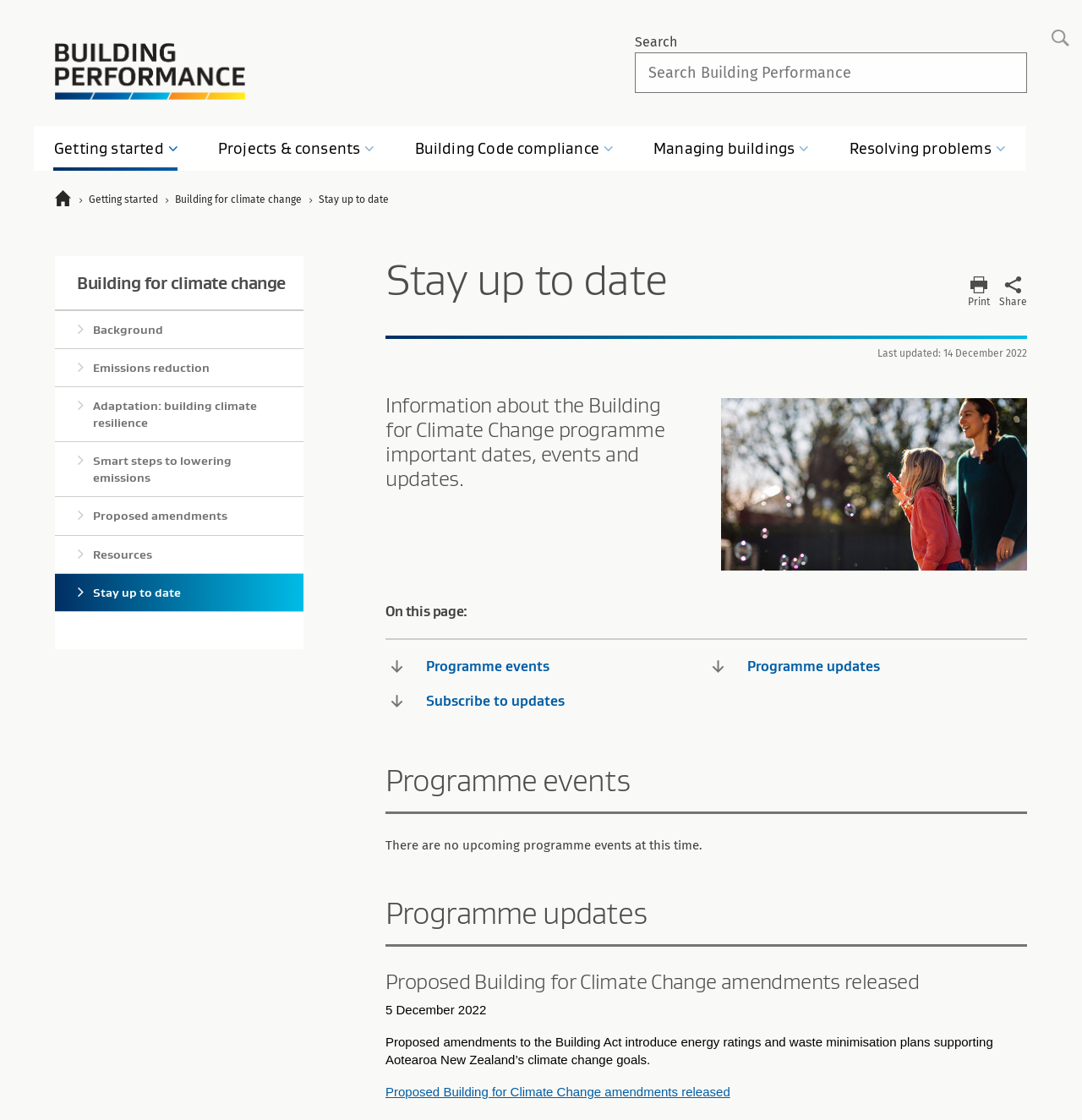Please determine the bounding box coordinates for the UI element described as: "Programme updates".

[0.653, 0.583, 0.949, 0.606]